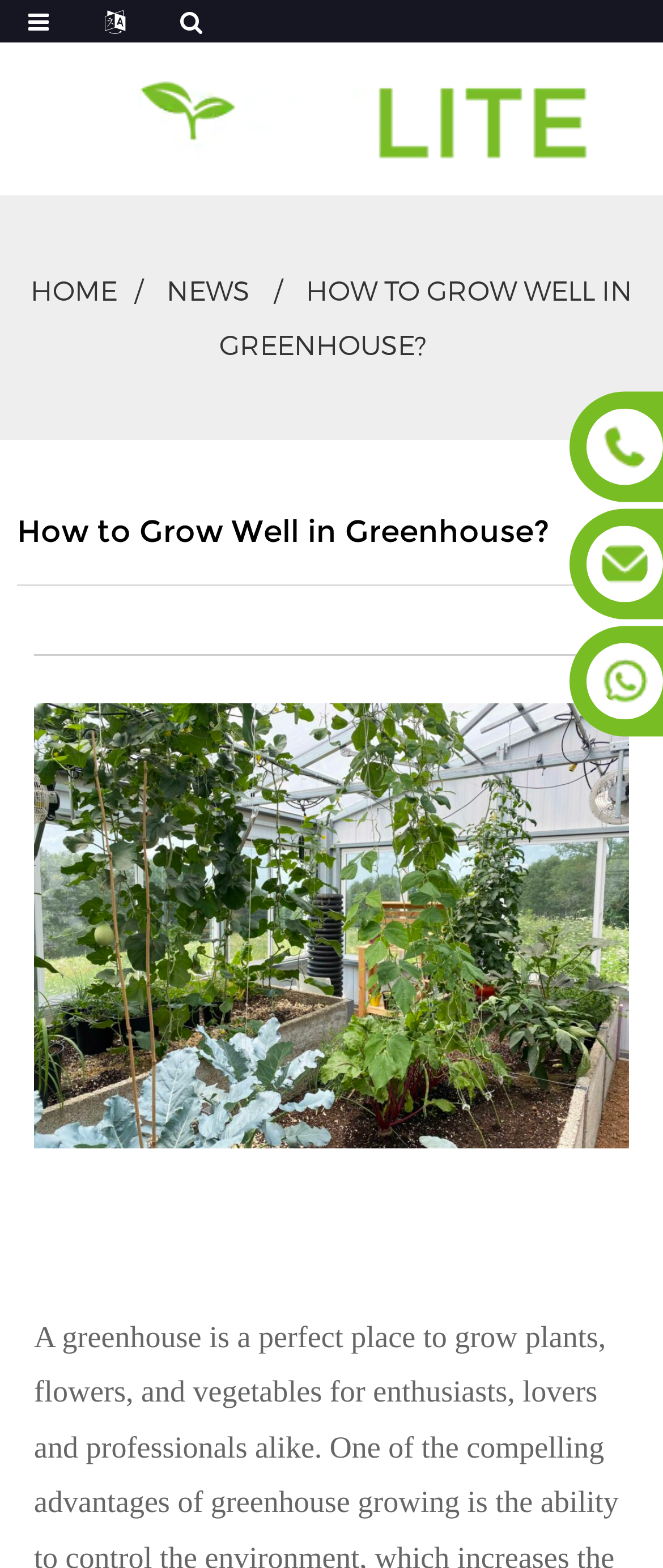Please answer the following query using a single word or phrase: 
How many images are on the right side of the page?

3